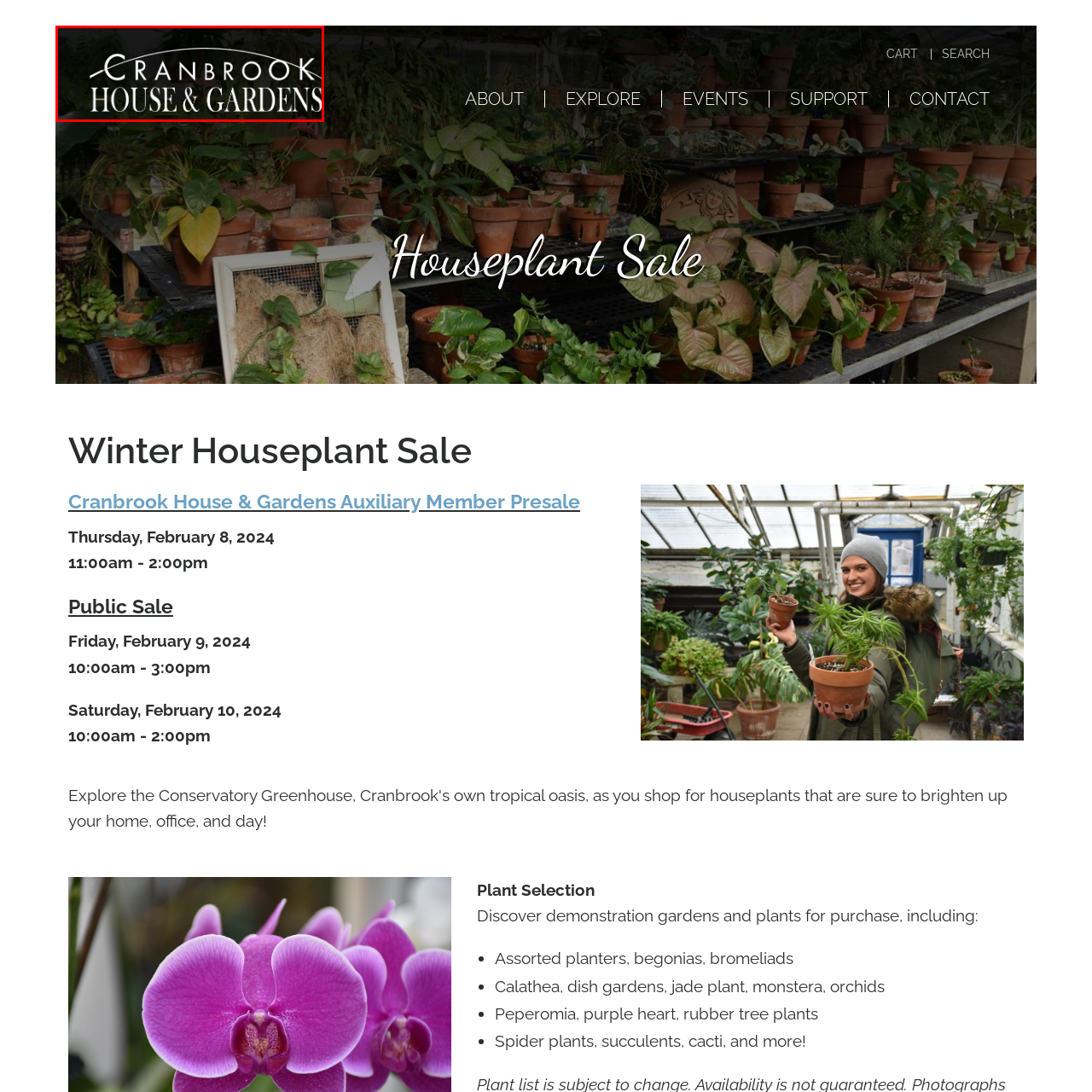Create a detailed narrative of the scene depicted inside the red-outlined image.

The image features the elegant logo of "Cranbrook House & Gardens," showcasing the name in a refined and stylish font. Prominently displayed, the design emphasizes the "Cranbrook" name in large, bold letters, with "HOUSE & GARDENS" presented in a slightly smaller, yet equally sophisticated style. The background hints at a lush, green environment, reflective of the gardens' vibrant flora, inviting viewers to explore the serene beauty and rich heritage of this renowned location. This visual representation conveys a sense of tranquility and elegance, aligning perfectly with the theme of the associated houseplant sale event.